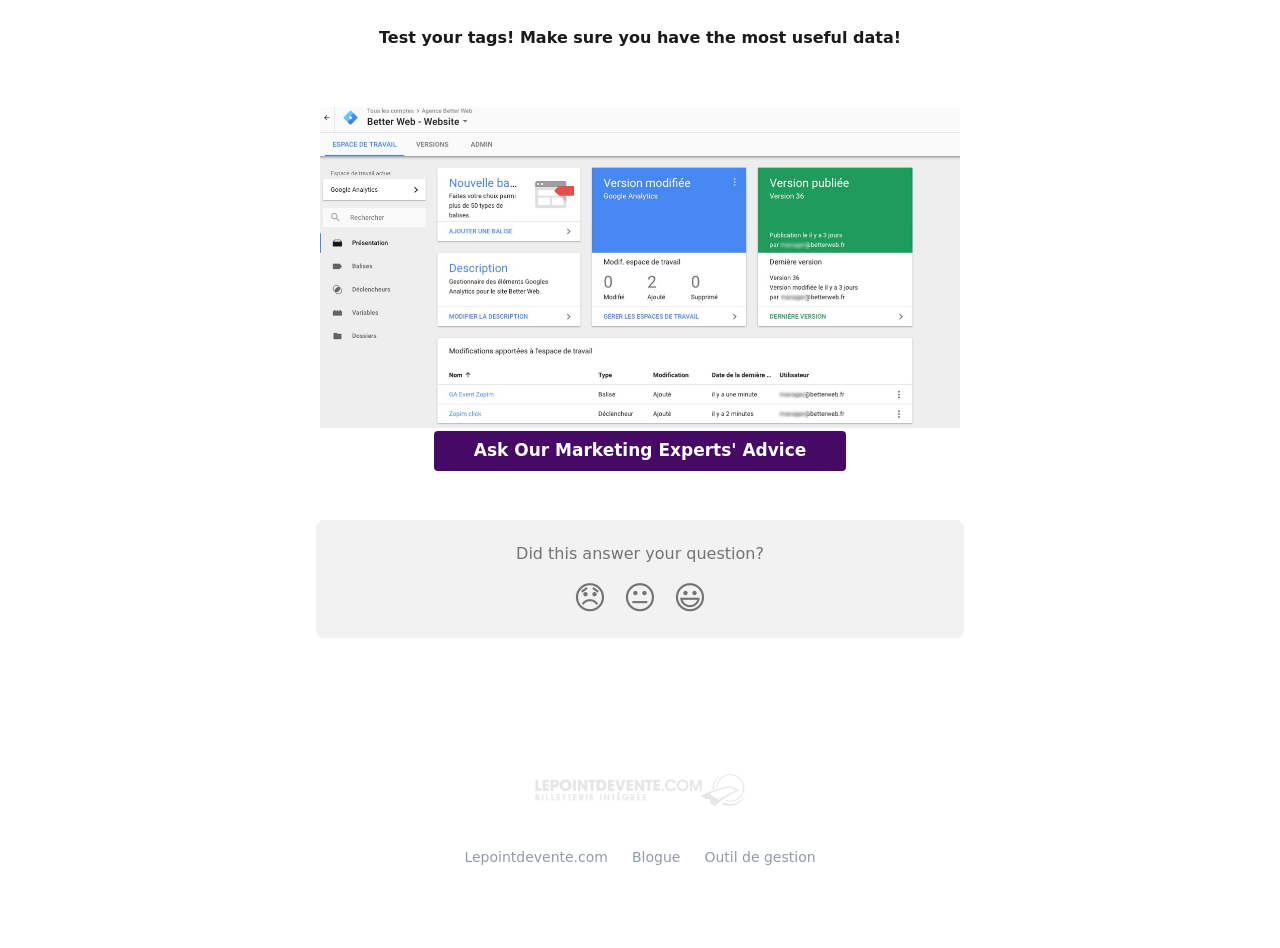Determine the bounding box coordinates of the clickable element to complete this instruction: "Click on the 'Lepointdevente.com' link". Provide the coordinates in the format of four float numbers between 0 and 1, [left, top, right, bottom].

[0.363, 0.895, 0.475, 0.912]